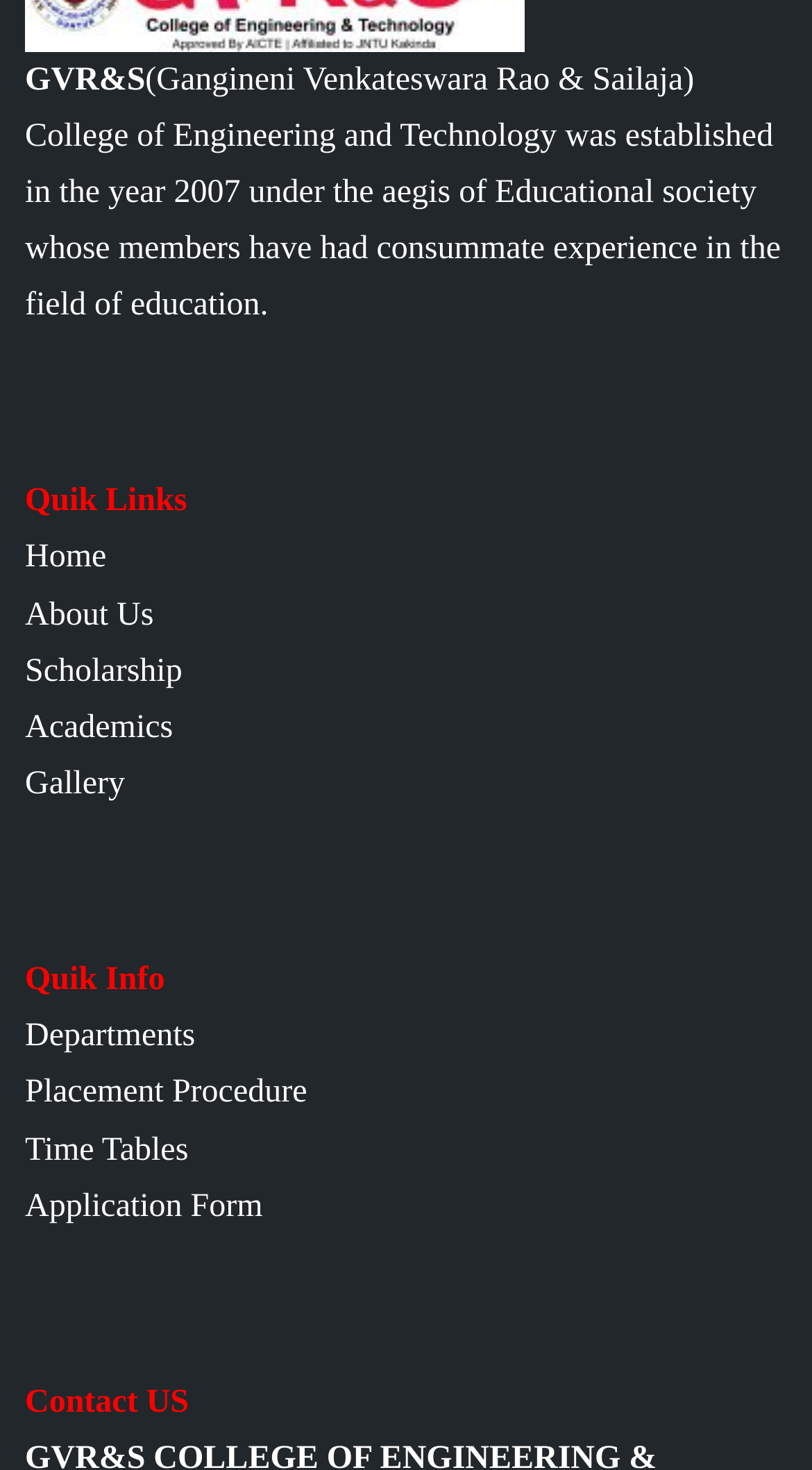Refer to the screenshot and give an in-depth answer to this question: How many sections are there on the webpage?

The webpage can be divided into three sections based on the headings. The first section is 'Quik Links', the second section is 'Quik Info', and the third section is 'Contact US'.